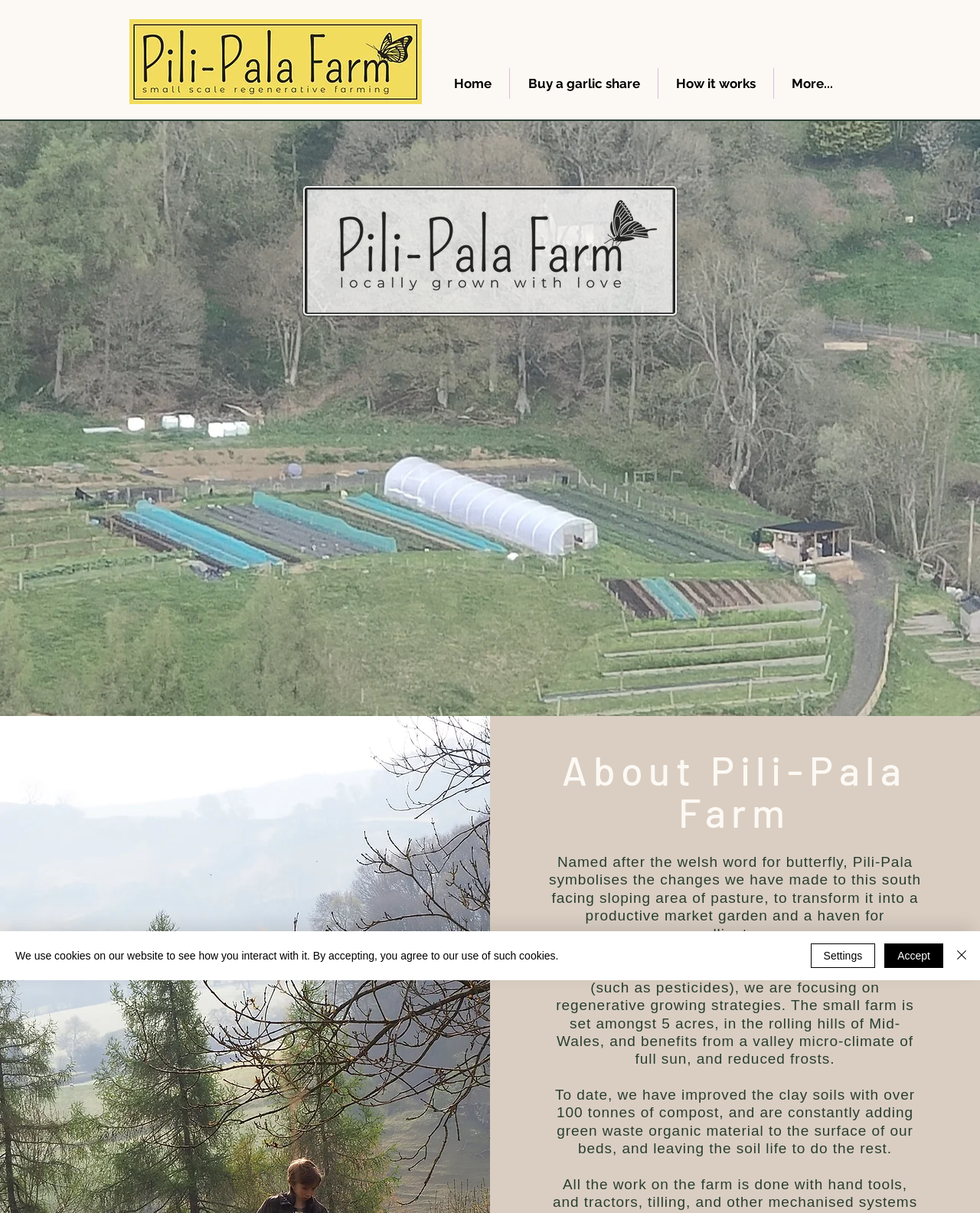What is the location of the farm?
Please use the image to provide a one-word or short phrase answer.

Mid-Wales